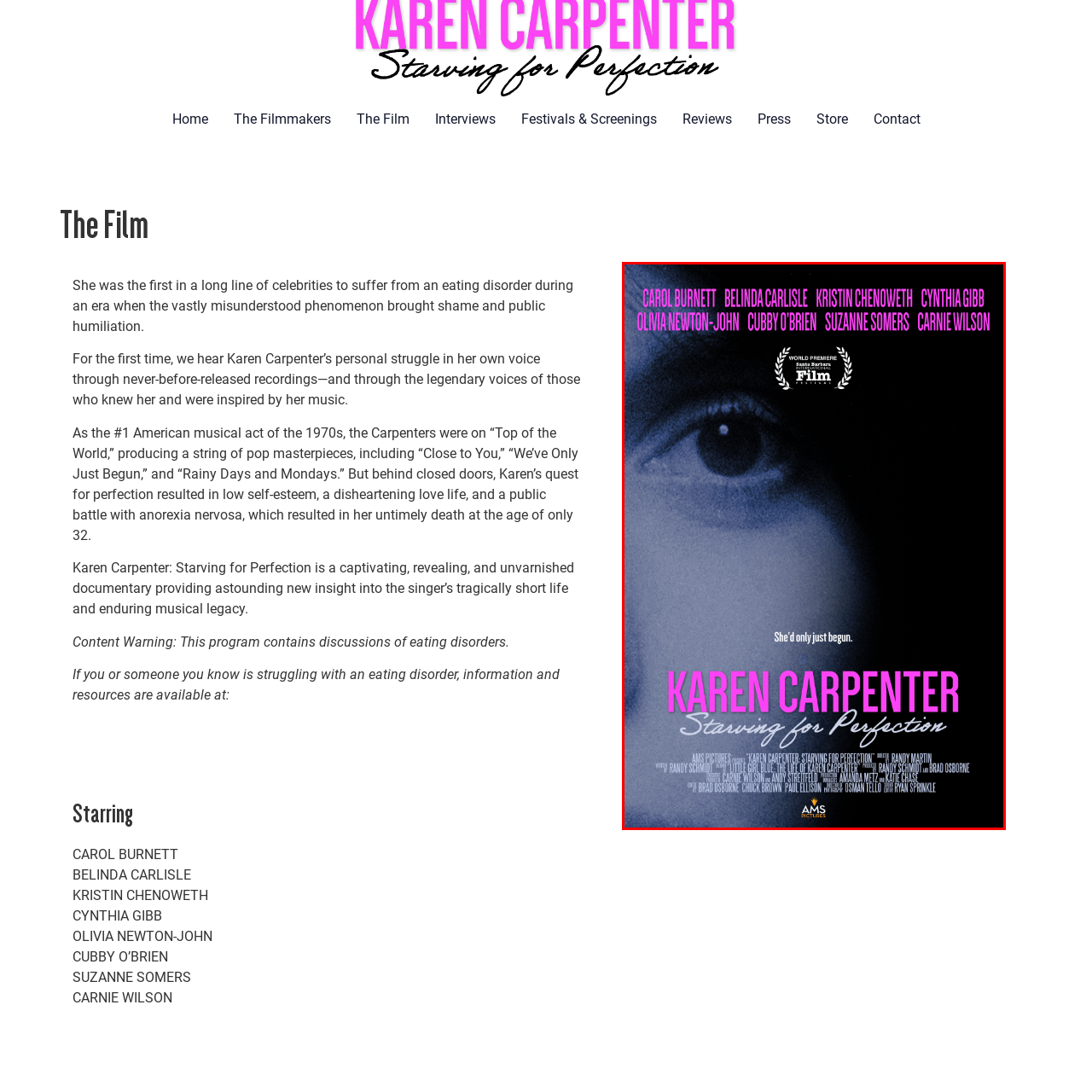Describe extensively the visual content inside the red marked area.

The image is a striking promotional poster for the documentary "Karen Carpenter: Starving for Perfection." It features a close-up of Karen Carpenter’s eye, evoking a sense of poignancy and depth. The film showcases the life and struggles of the iconic singer from the Carpenters, known for her remarkable contributions to American music in the 1970s. Prominently displayed at the bottom, the title "KAREN CARPENTER" is featured in bold pink lettering, accompanied by the subtitle "Starving for Perfection," highlighting the complex narrative surrounding her battle with anorexia.

The poster also includes the text "She'd only just begun." encapsulating the theme of unfulfilled potential. Above the title, there is a list of notable cast members including Carol Burnett, Belinda Carlisle, and Kristin Chenoweth, emphasizing the documentary’s star-studded lineup. The designation of “World Premiere” further piques interest, suggesting exclusivity and significance within the film community. This compelling visual serves to both honor Carpenter's legacy and draw attention to the important issues discussed in the documentary, making it a poignant conversation starter about mental health and the pressures of fame.